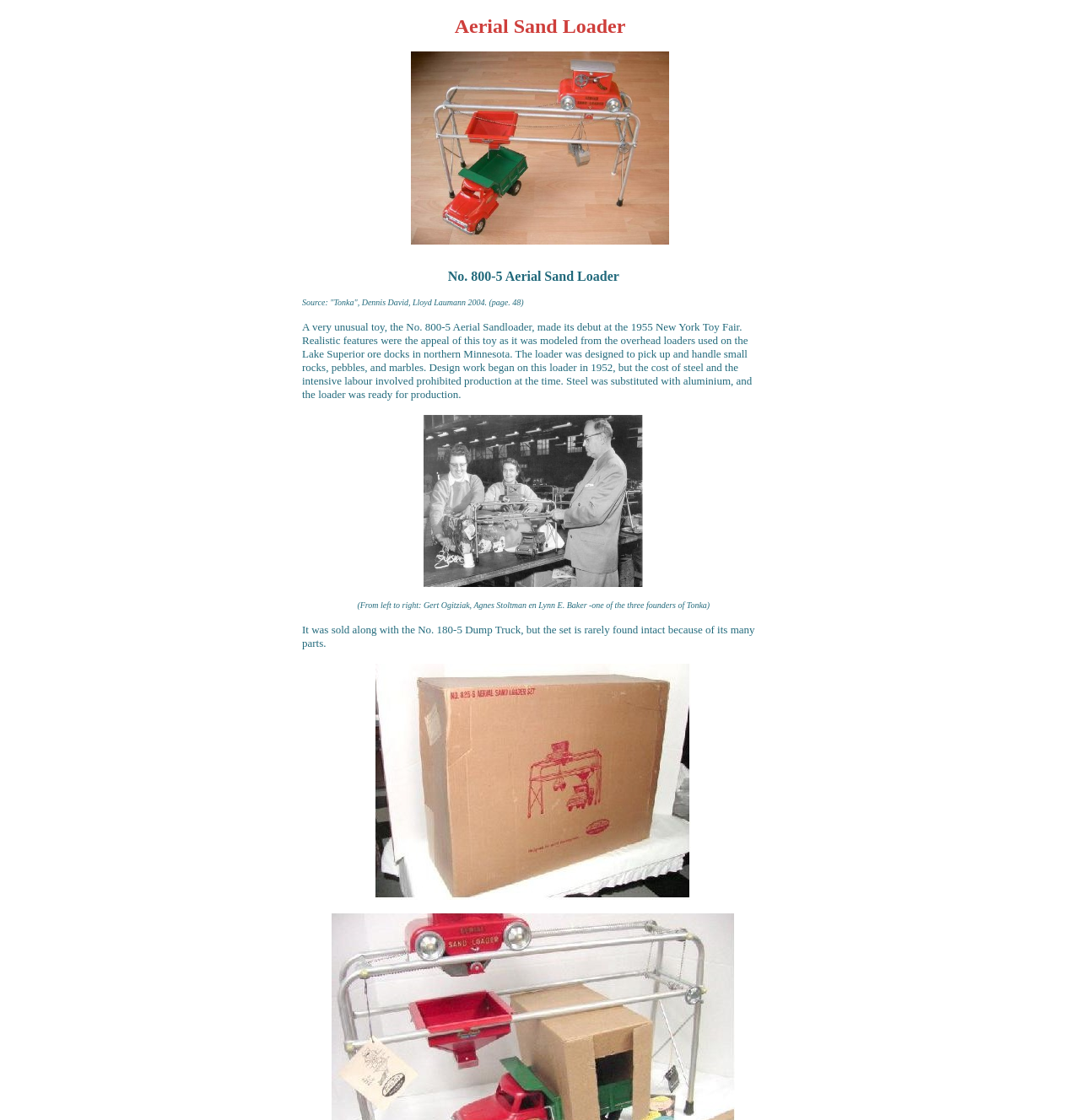What is the purpose of the table layout?
Answer the question with detailed information derived from the image.

The table layout is used to organize and display information about different equipment, with each row representing a separate equipment and each cell containing relevant details such as images and text.